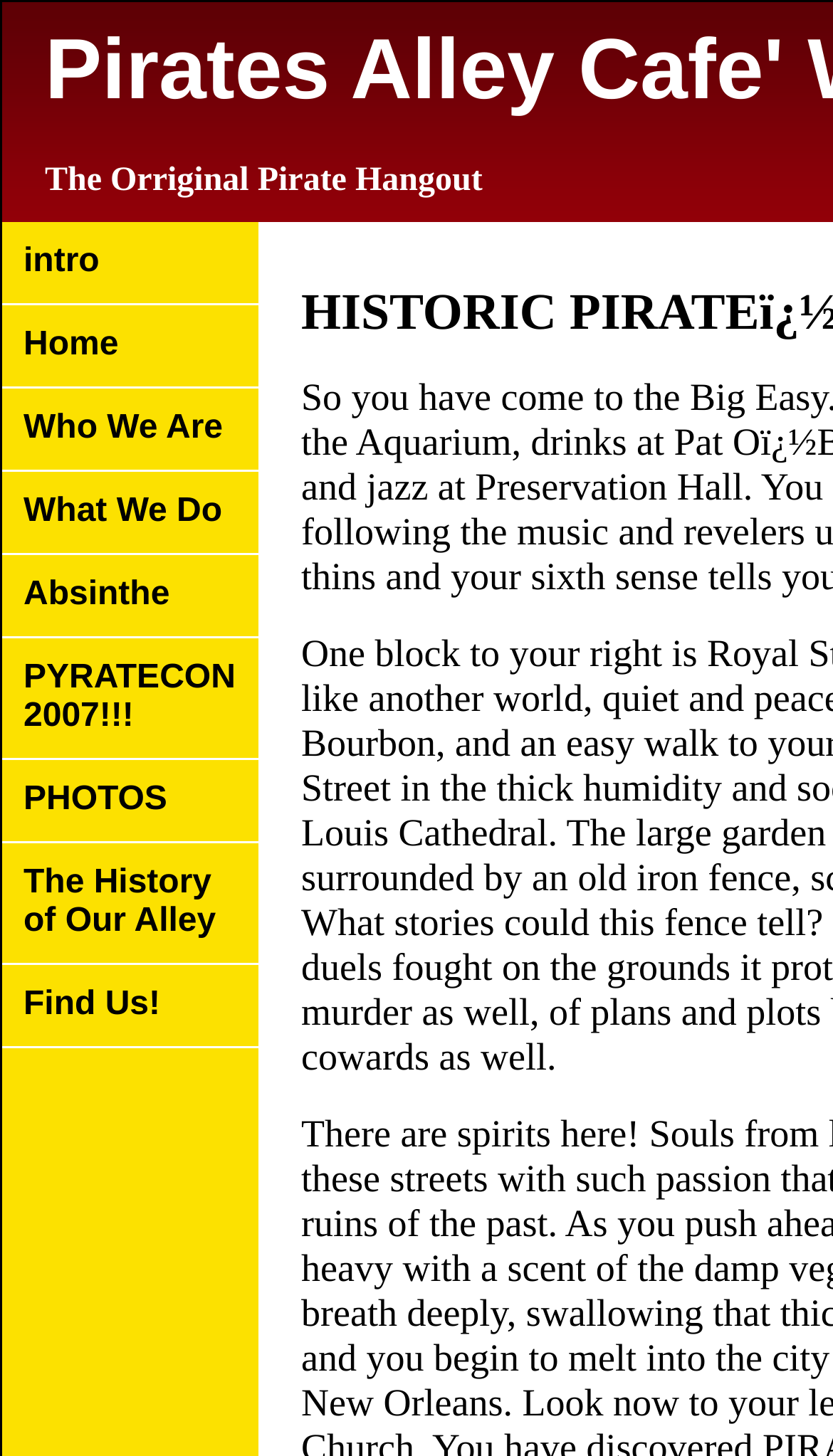Determine the bounding box coordinates for the region that must be clicked to execute the following instruction: "visit home page".

[0.003, 0.21, 0.31, 0.267]